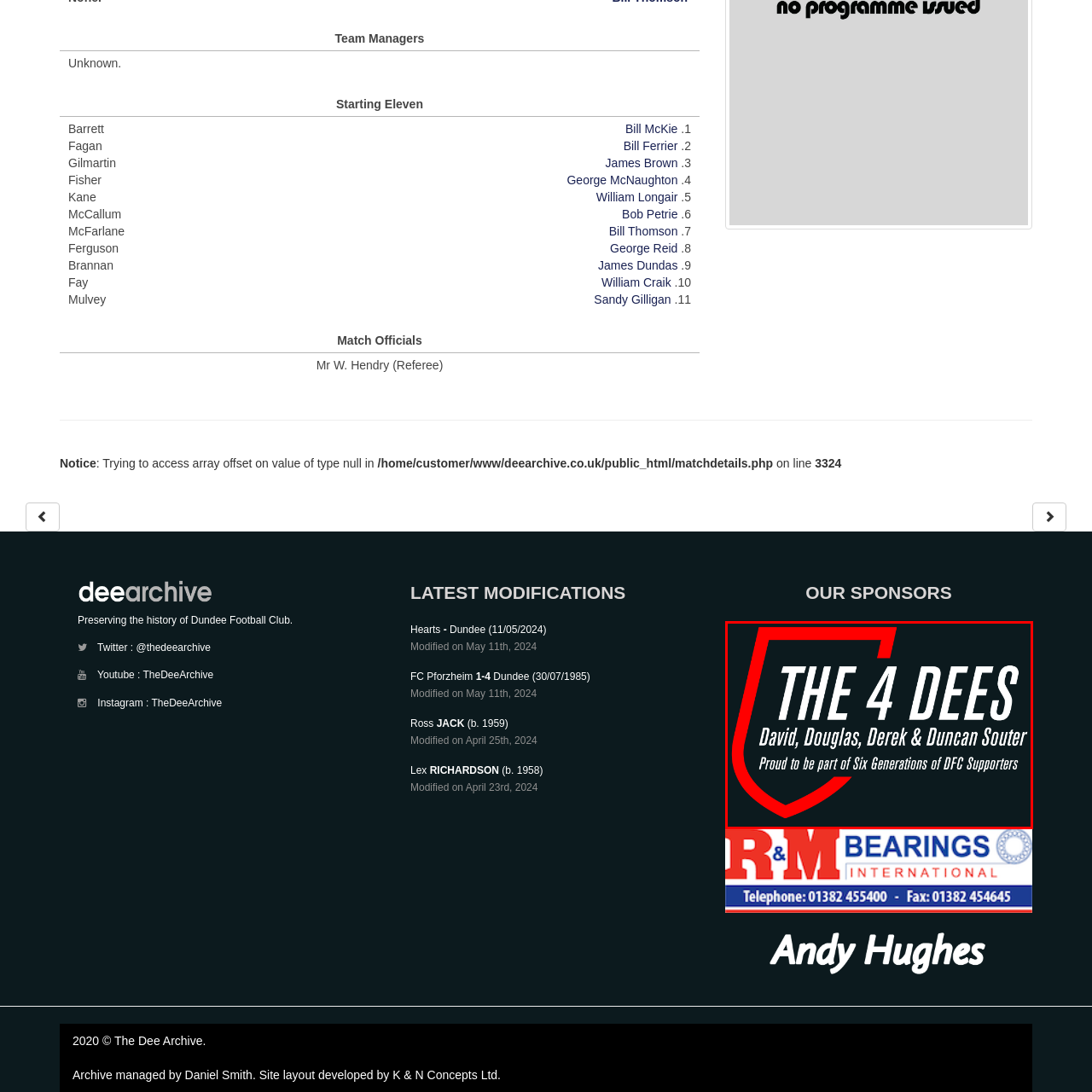How many generations of supporters are mentioned?
Pay attention to the image outlined by the red bounding box and provide a thorough explanation in your answer, using clues from the image.

The phrase 'Proud to be part of Six Generations of DFC Supporters' explicitly states that there are six generations of supporters being referred to.